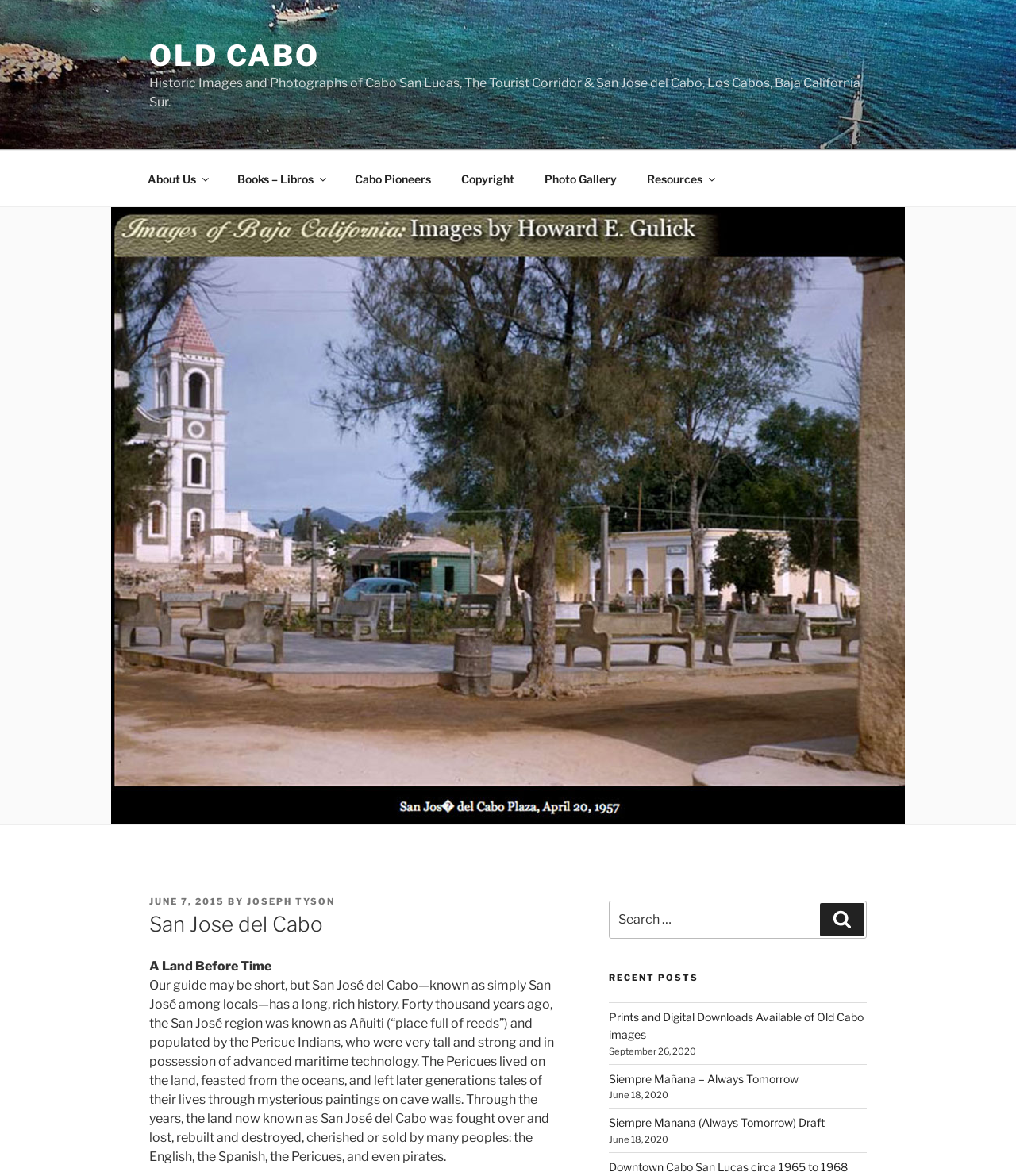What is the name of the region described?
Provide a detailed answer to the question using information from the image.

The region described is San Jose del Cabo, which is known as simply San José among locals and has a long, rich history.